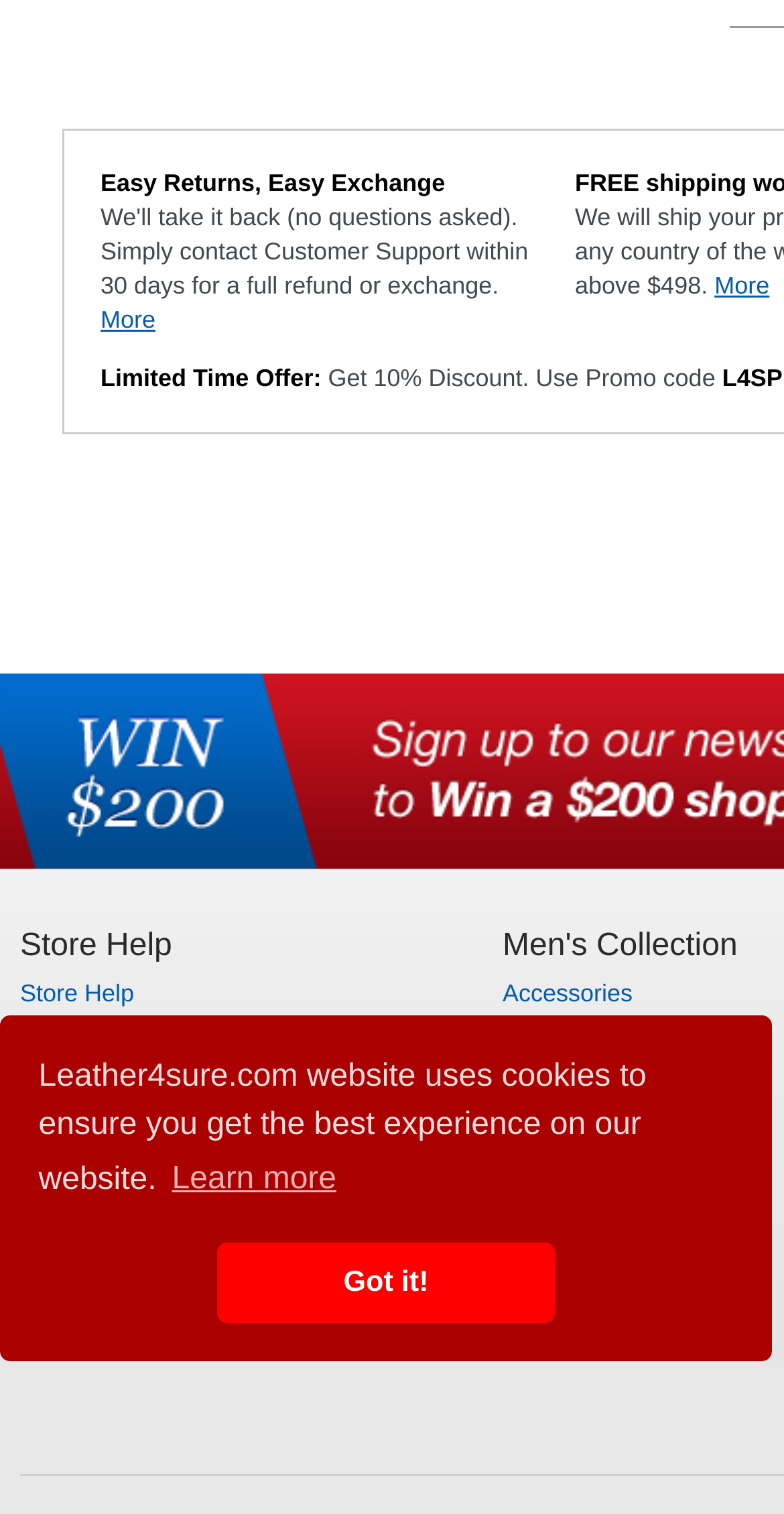How can I track my order?
Utilize the information in the image to give a detailed answer to the question.

The website provides a 'Store Help' section, which includes a link to 'Order Tracking', indicating that customers can track their orders by clicking on this link and following the instructions provided.